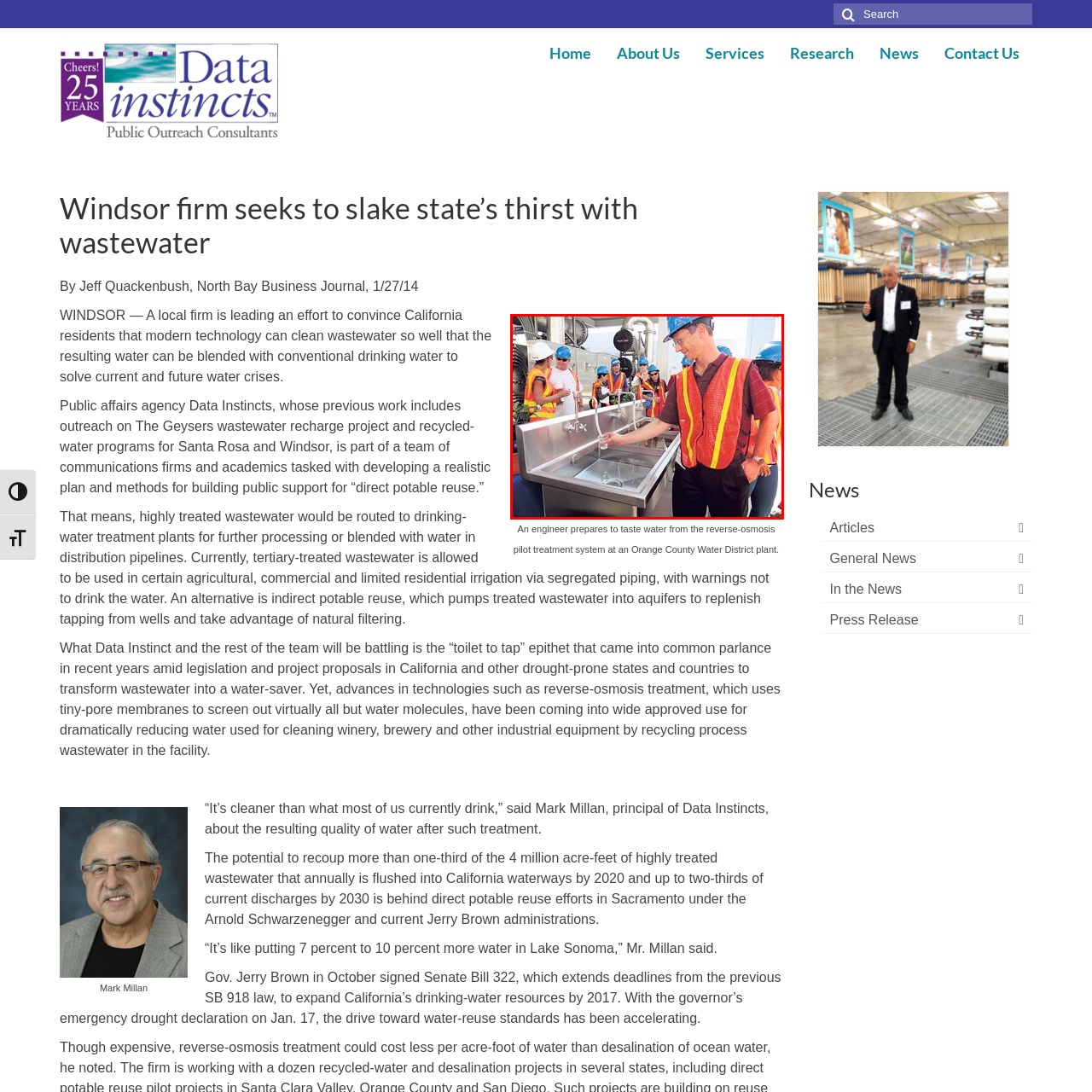Write a comprehensive caption detailing the image within the red boundary.

In this image, an engineer conducts a demonstration at a wastewater treatment facility, showcasing water sourced from a reverse-osmosis pilot treatment system. Dressed in a blue hard hat and a safety vest with reflective stripes, he gently holds a glass of water just drawn from the system, emphasizing the clarity and purity of the treated water. Around him, a group of individuals, also wearing safety gear, attentively observe the process, highlighting the importance of public engagement and education about modern wastewater treatment technologies. This scenario underscores initiatives aimed at promoting advanced methods for transforming wastewater into a viable drinking water source, addressing critical water shortages in California.